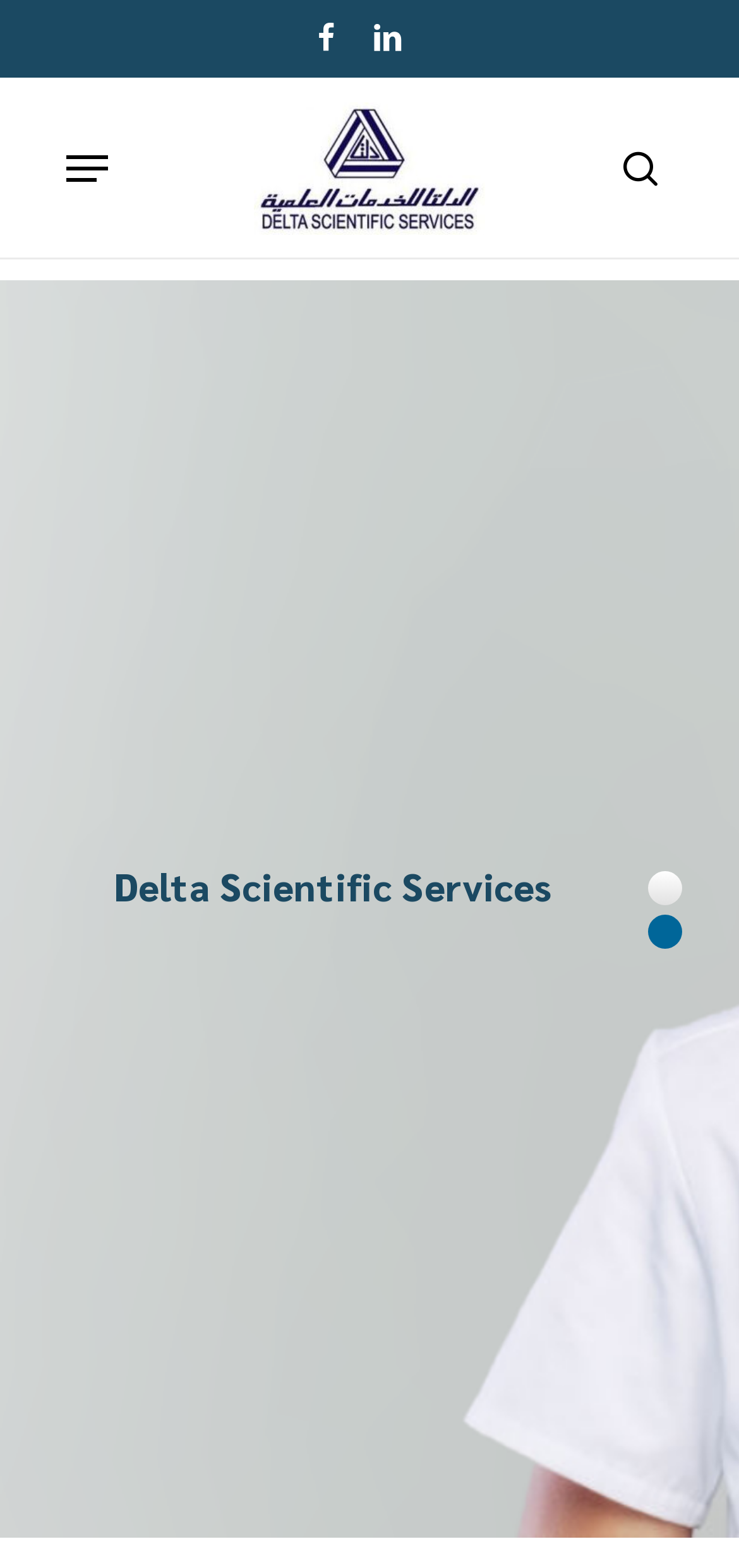Please specify the bounding box coordinates in the format (top-left x, top-left y, bottom-right x, bottom-right y), with all values as floating point numbers between 0 and 1. Identify the bounding box of the UI element described by: Rural Mail Vehicles

None